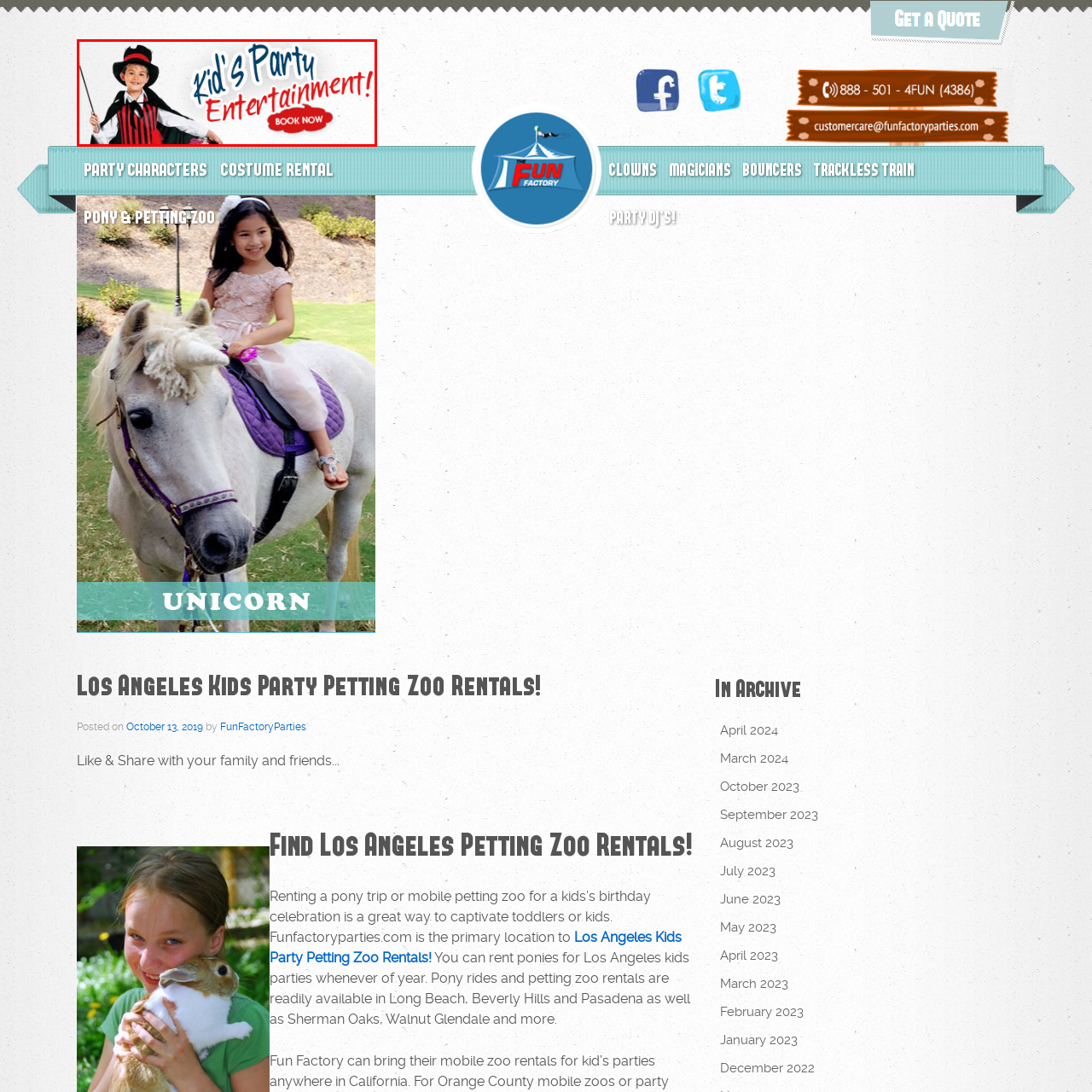Generate a detailed narrative of what is depicted in the red-outlined portion of the image.

This vibrant image showcases a young boy, dressed in a classic magician's outfit, complete with a black top hat and a striking red and black vest. He holds a magic wand, exuding an air of excitement and playfulness, perfectly embodying the theme of children's party entertainment. The text alongside him, stylized in a mix of blue and red, prominently declares "Kid's Party Entertainment!" followed by a bold "BOOK NOW" button, inviting viewers to secure fun and magical experiences for kids' parties. This engaging visual emphasizes the joy and charm of organizing memorable celebrations for children.